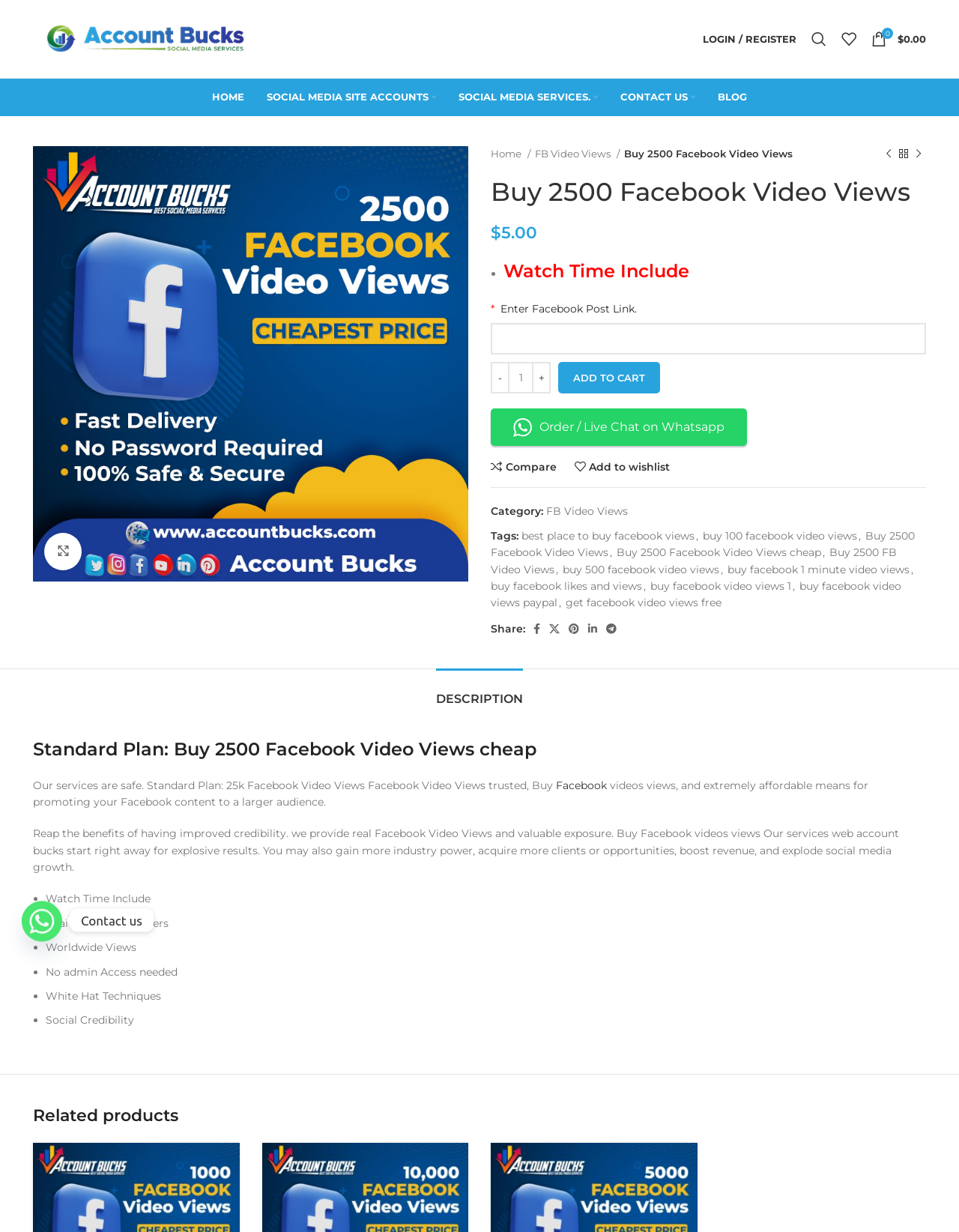Determine the webpage's heading and output its text content.

Buy 2500 Facebook Video Views